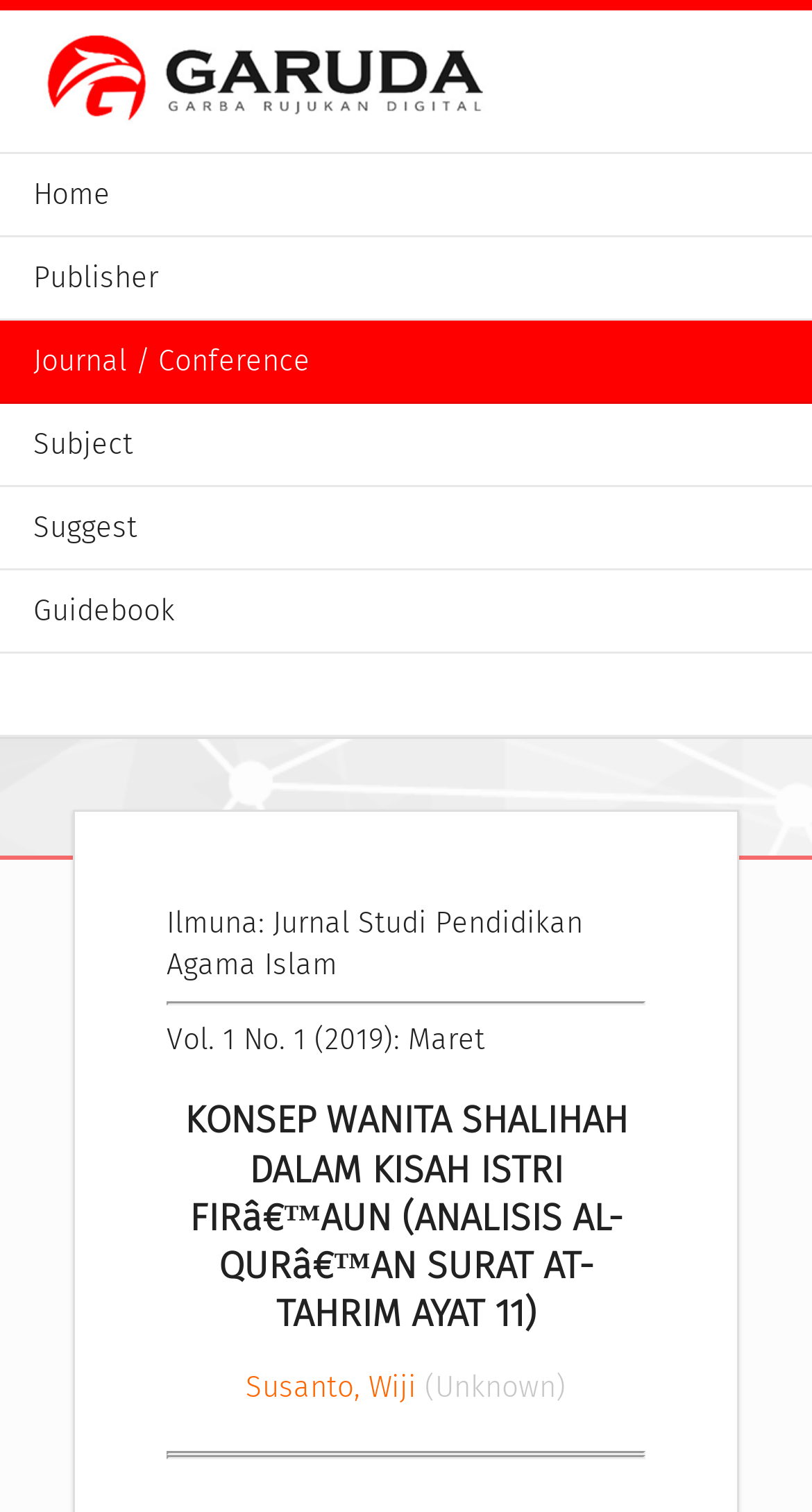What is the name of the journal?
Identify the answer in the screenshot and reply with a single word or phrase.

Ilmuna: Jurnal Studi Pendidikan Agama Islam